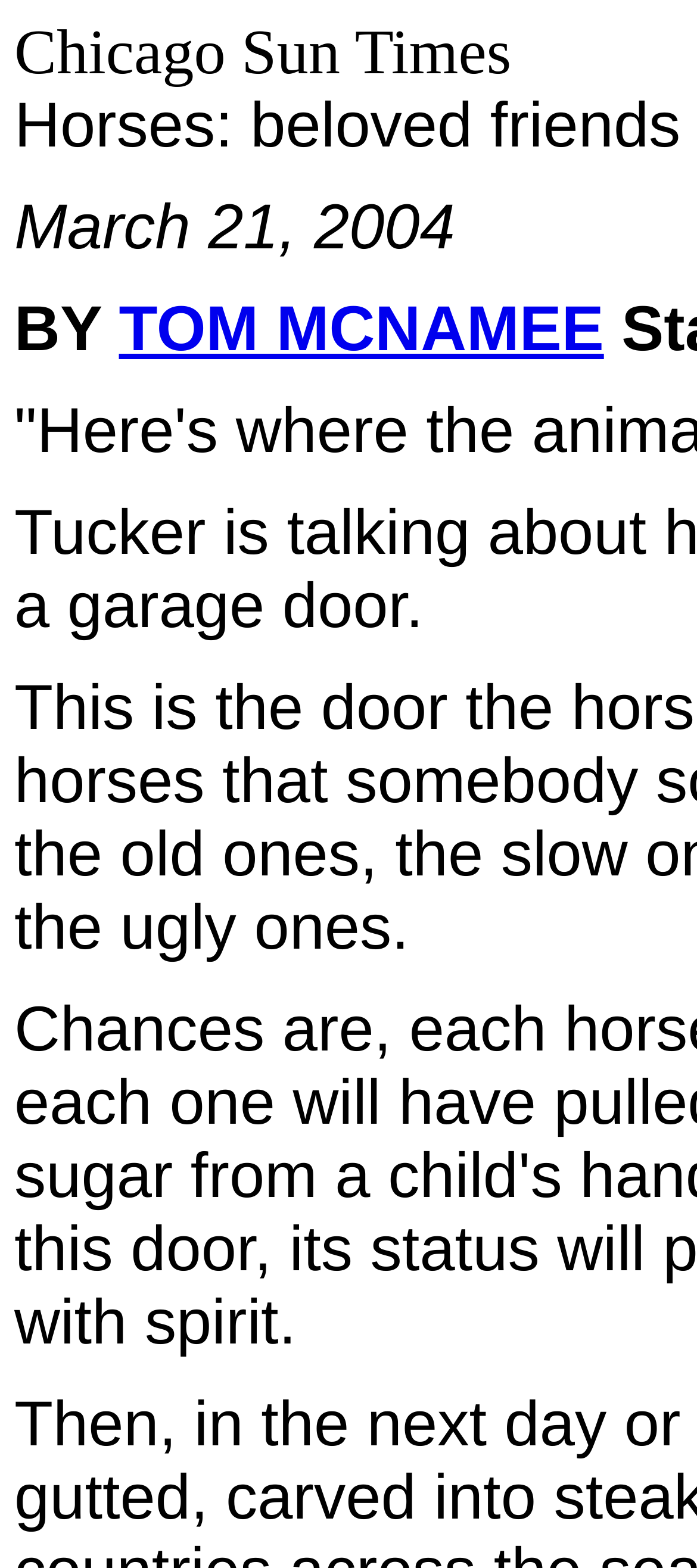Predict the bounding box of the UI element based on this description: "TOM MCNAMEE".

[0.171, 0.187, 0.866, 0.232]